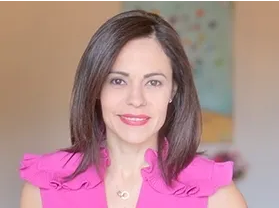Compose a detailed narrative for the image.

This image features Margarita Bravo, a prominent interior designer and decorator known for her vibrant style and creative approach to design. She is depicted with a warm smile, wearing a stylish pink top embellished with ruffles, highlighting her personable and approachable demeanor. In the background, subtle artwork can be seen, reflecting her artistic sensibility and connection to aesthetics. Margarita's work spans several locations, including Denver, Miami, Montecito, Aspen, and Barcelona, where she curates unique spaces that blend her creativity with her clients’ visions. As the founder of a full-service interior design boutique, she embodies the perfect intersection of client ambition and innovative design.